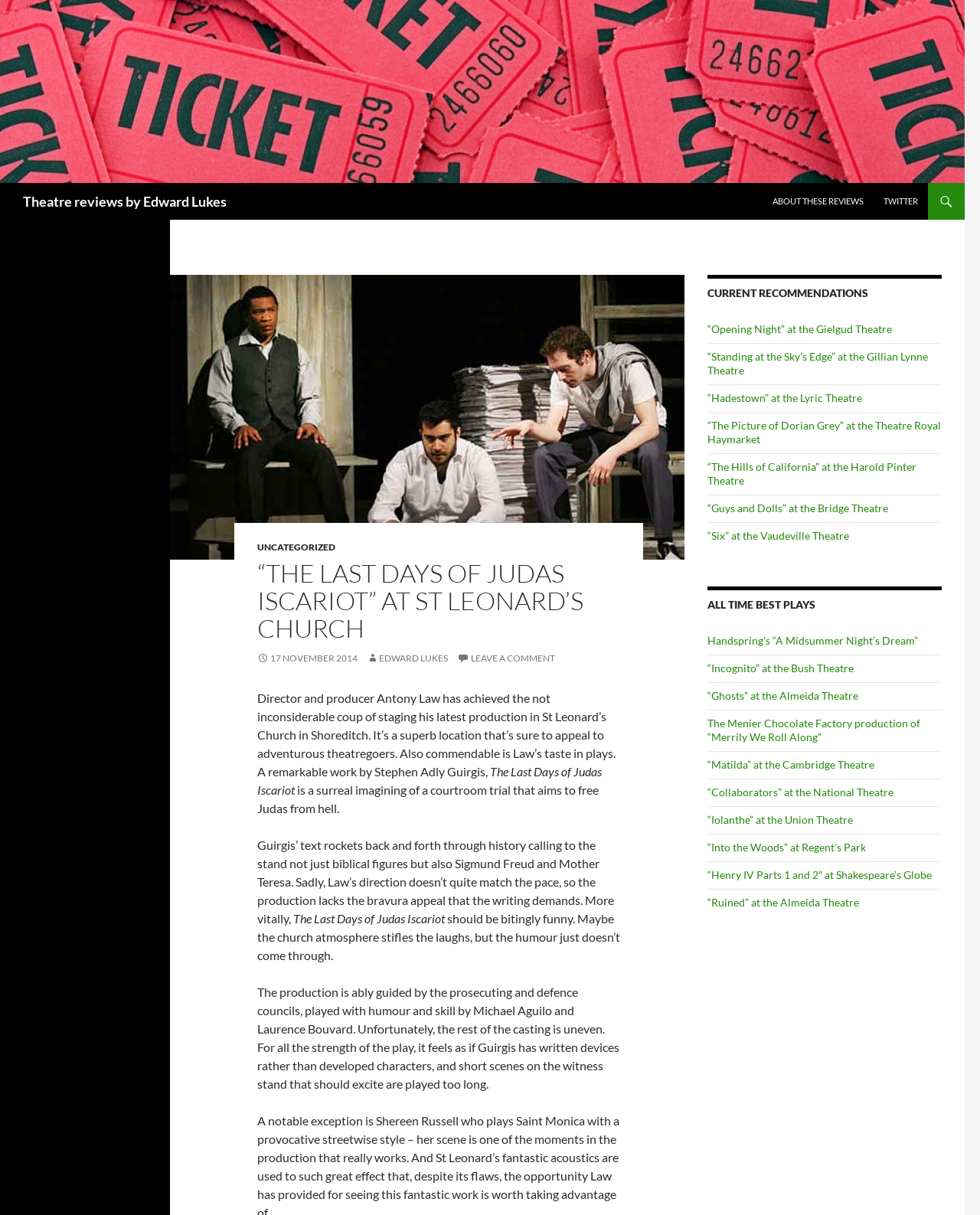Use the details in the image to answer the question thoroughly: 
What is the name of the church where the play is staged?

The answer can be found in the text 'Director and producer Antony Law has achieved the not inconsiderable coup of staging his latest production in St Leonard’s Church in Shoreditch.' which indicates that the play is staged at St Leonard’s Church.